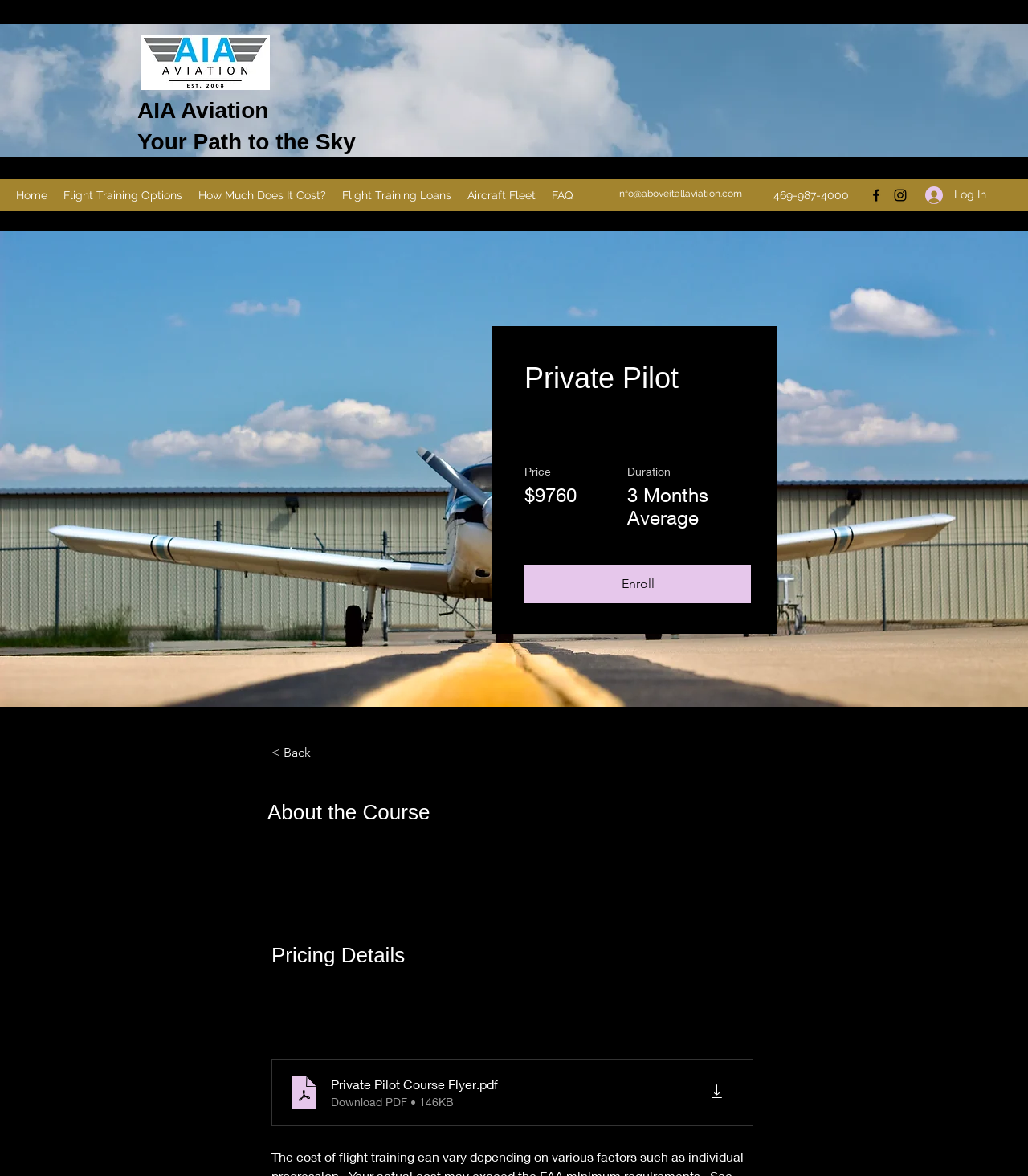Please mark the clickable region by giving the bounding box coordinates needed to complete this instruction: "Click the AIA logo".

[0.134, 0.03, 0.265, 0.077]